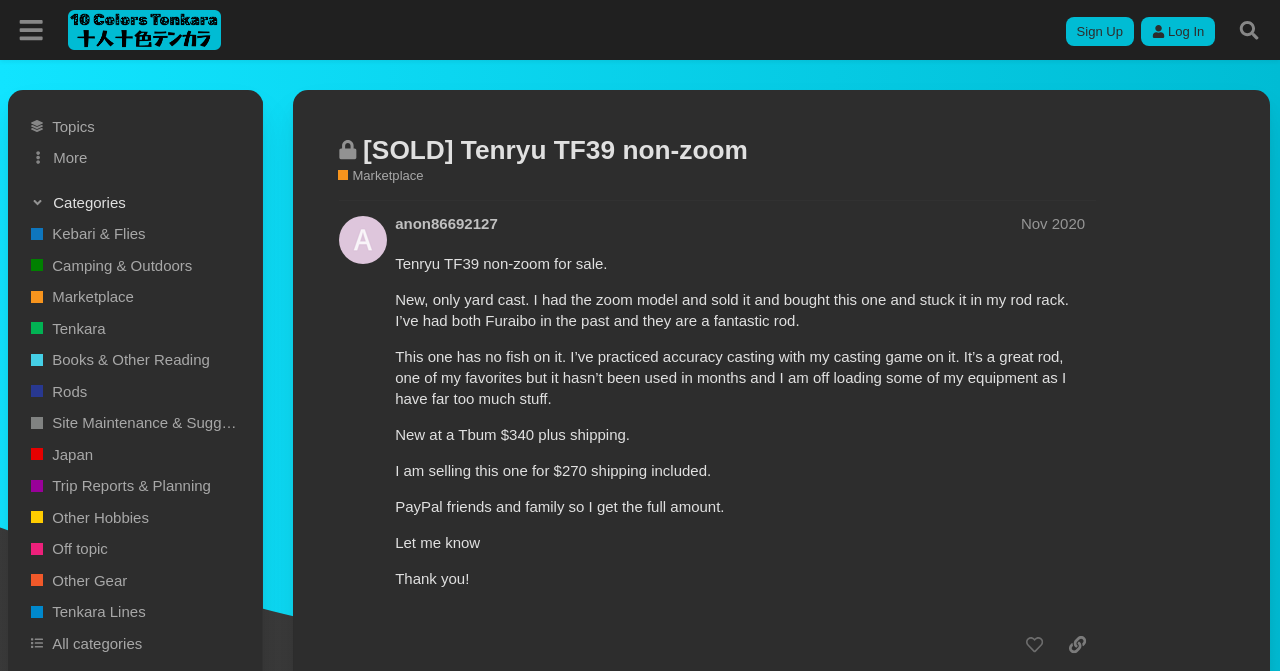Who is the author of the post?
Refer to the screenshot and respond with a concise word or phrase.

anon86692127